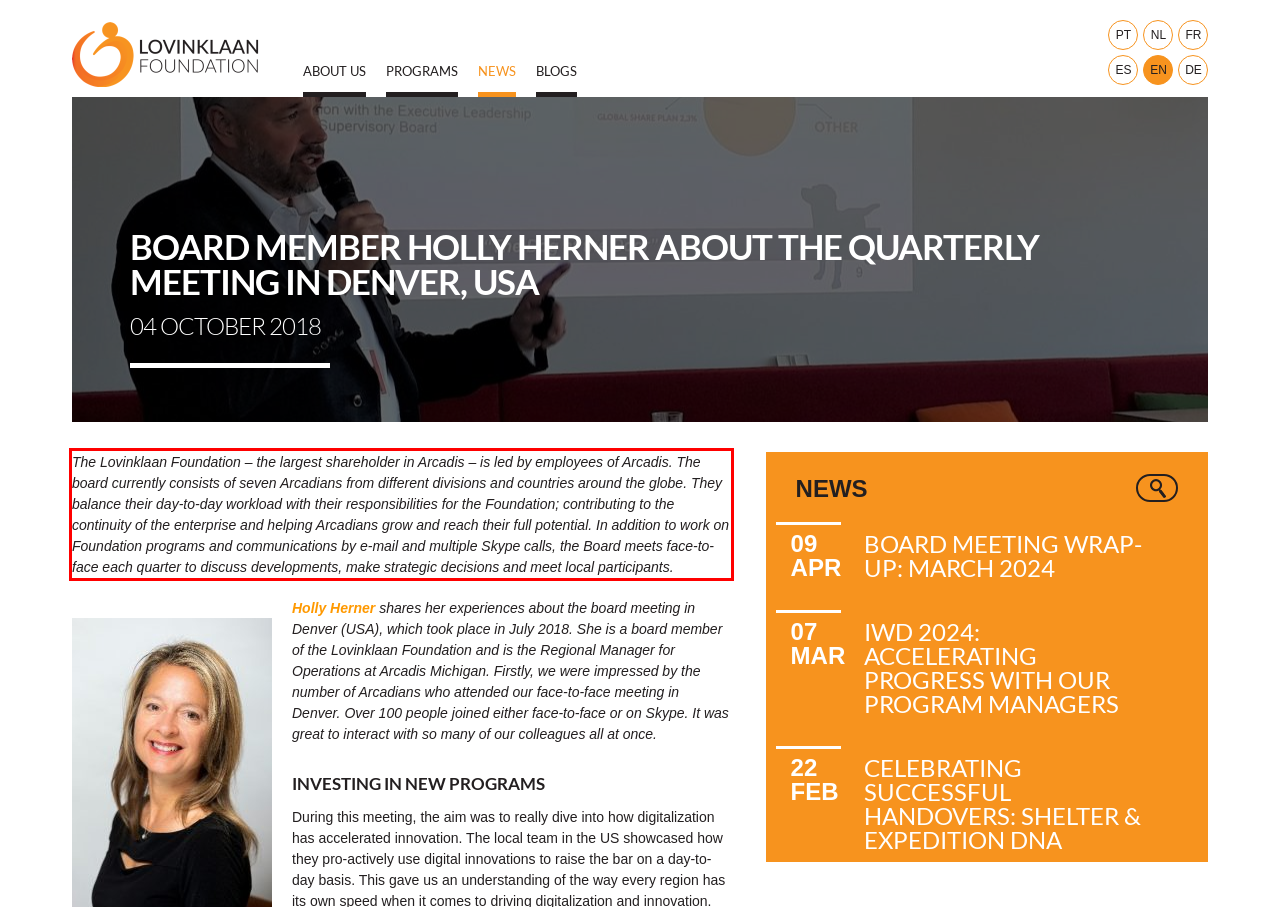You are provided with a screenshot of a webpage featuring a red rectangle bounding box. Extract the text content within this red bounding box using OCR.

The Lovinklaan Foundation – the largest shareholder in Arcadis – is led by employees of Arcadis. The board currently consists of seven Arcadians from different divisions and countries around the globe. They balance their day-to-day workload with their responsibilities for the Foundation; contributing to the continuity of the enterprise and helping Arcadians grow and reach their full potential. In addition to work on Foundation programs and communications by e-mail and multiple Skype calls, the Board meets face-to-face each quarter to discuss developments, make strategic decisions and meet local participants.